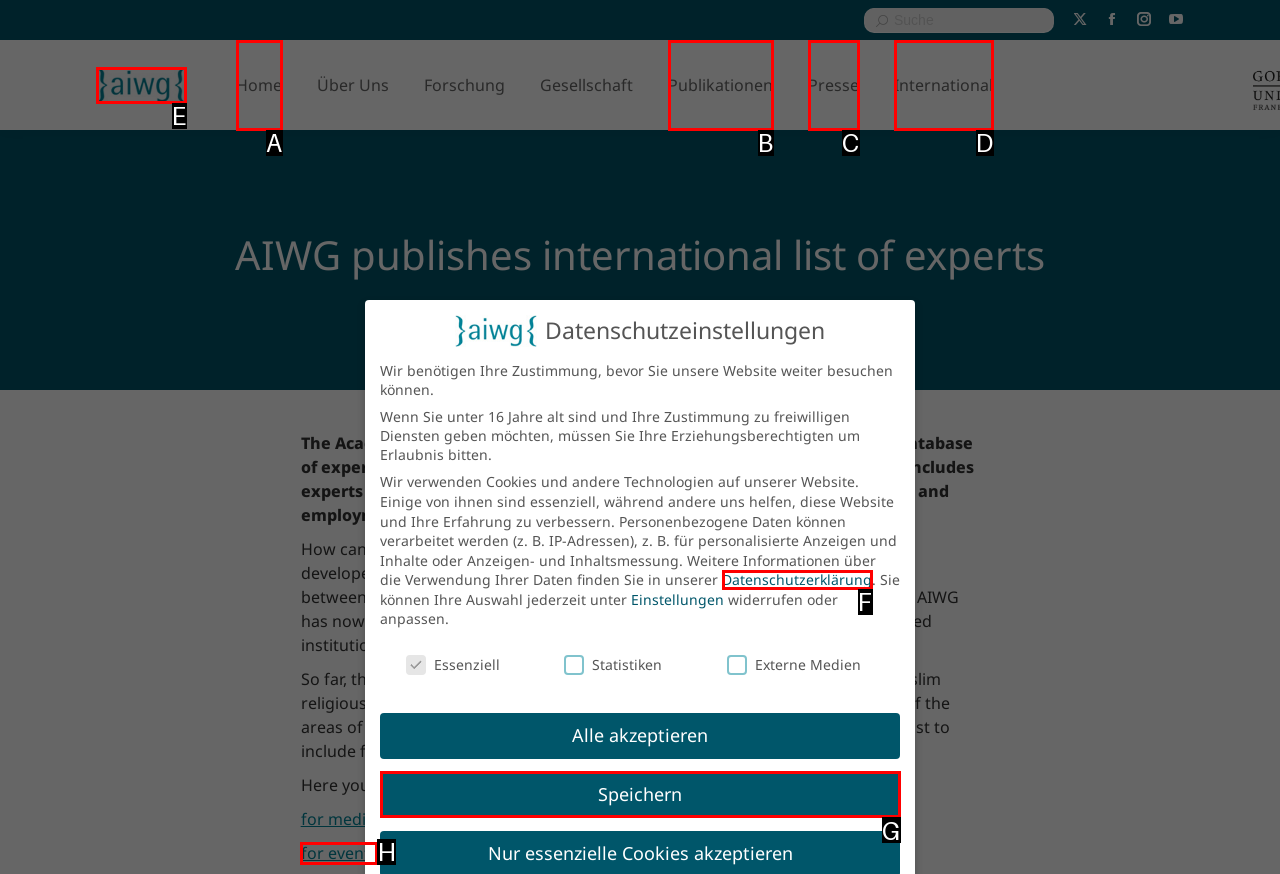Choose the option that aligns with the description: Datenschutzerklärung
Respond with the letter of the chosen option directly.

F